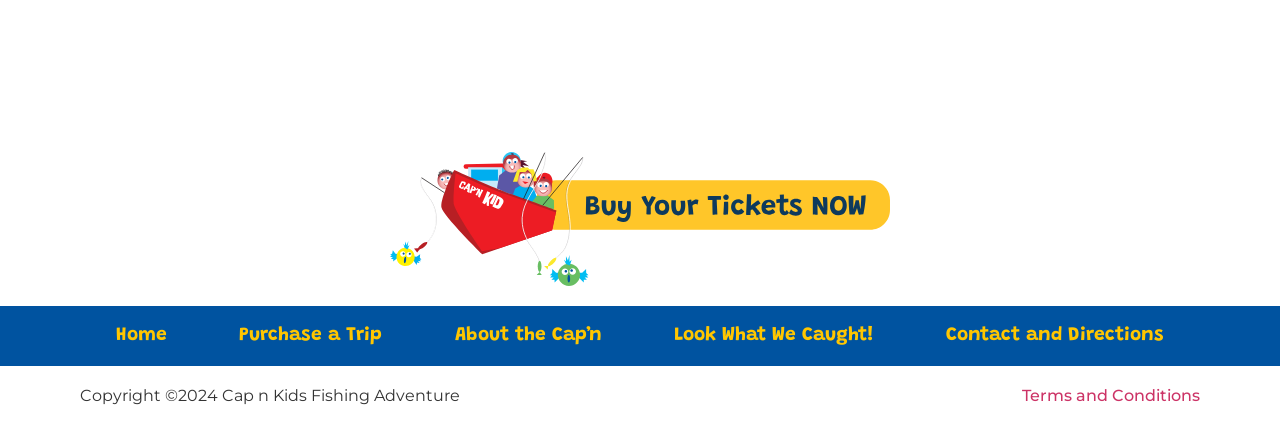What is the last link on the webpage?
Answer the question with a detailed explanation, including all necessary information.

The last link on the webpage is 'Contact and Directions', which is located at the bottom of the webpage with a bounding box coordinate of [0.711, 0.717, 0.938, 0.808].